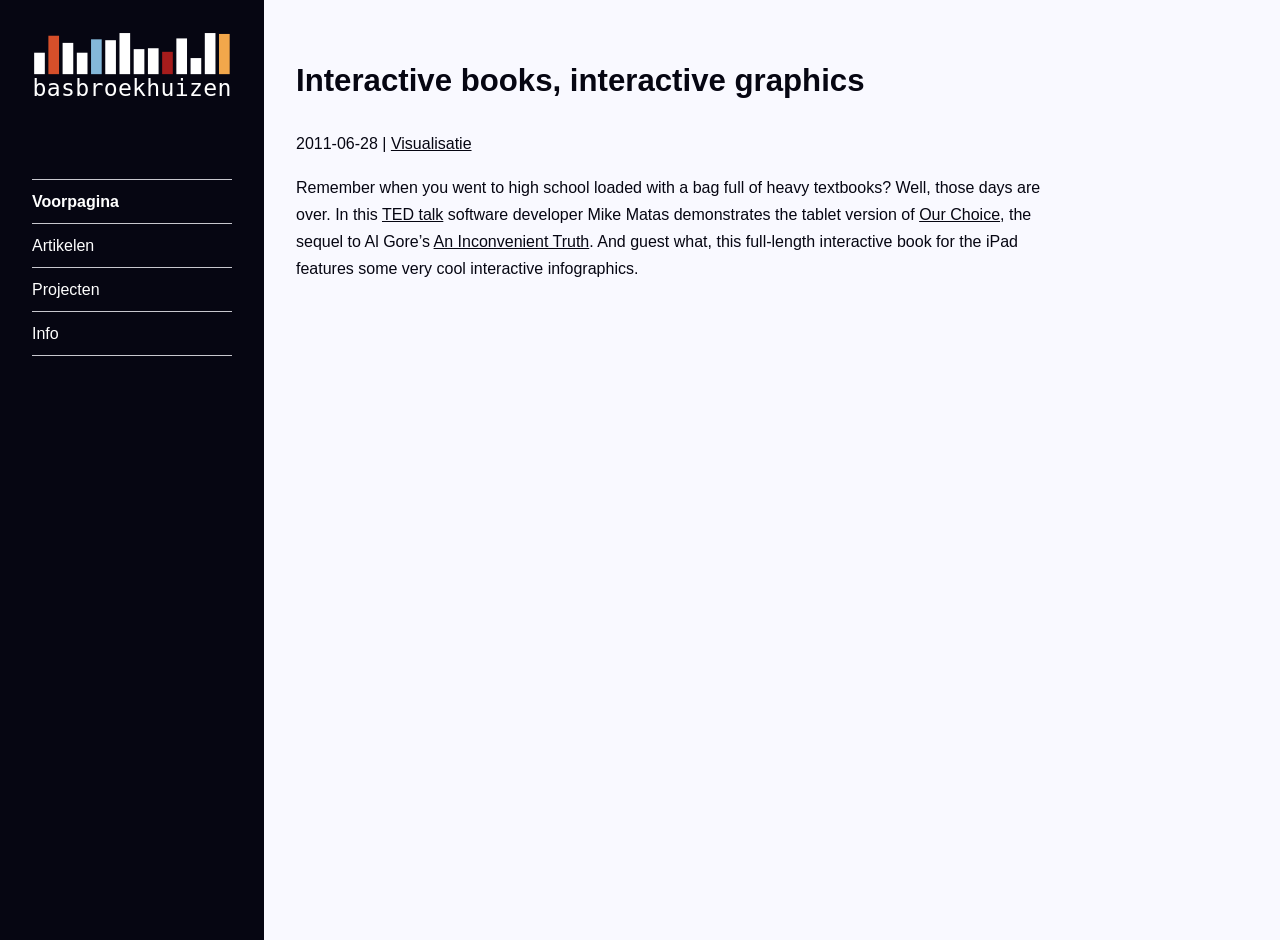Find the bounding box coordinates of the element to click in order to complete this instruction: "Watch the TED talk". The bounding box coordinates must be four float numbers between 0 and 1, denoted as [left, top, right, bottom].

[0.298, 0.219, 0.346, 0.237]